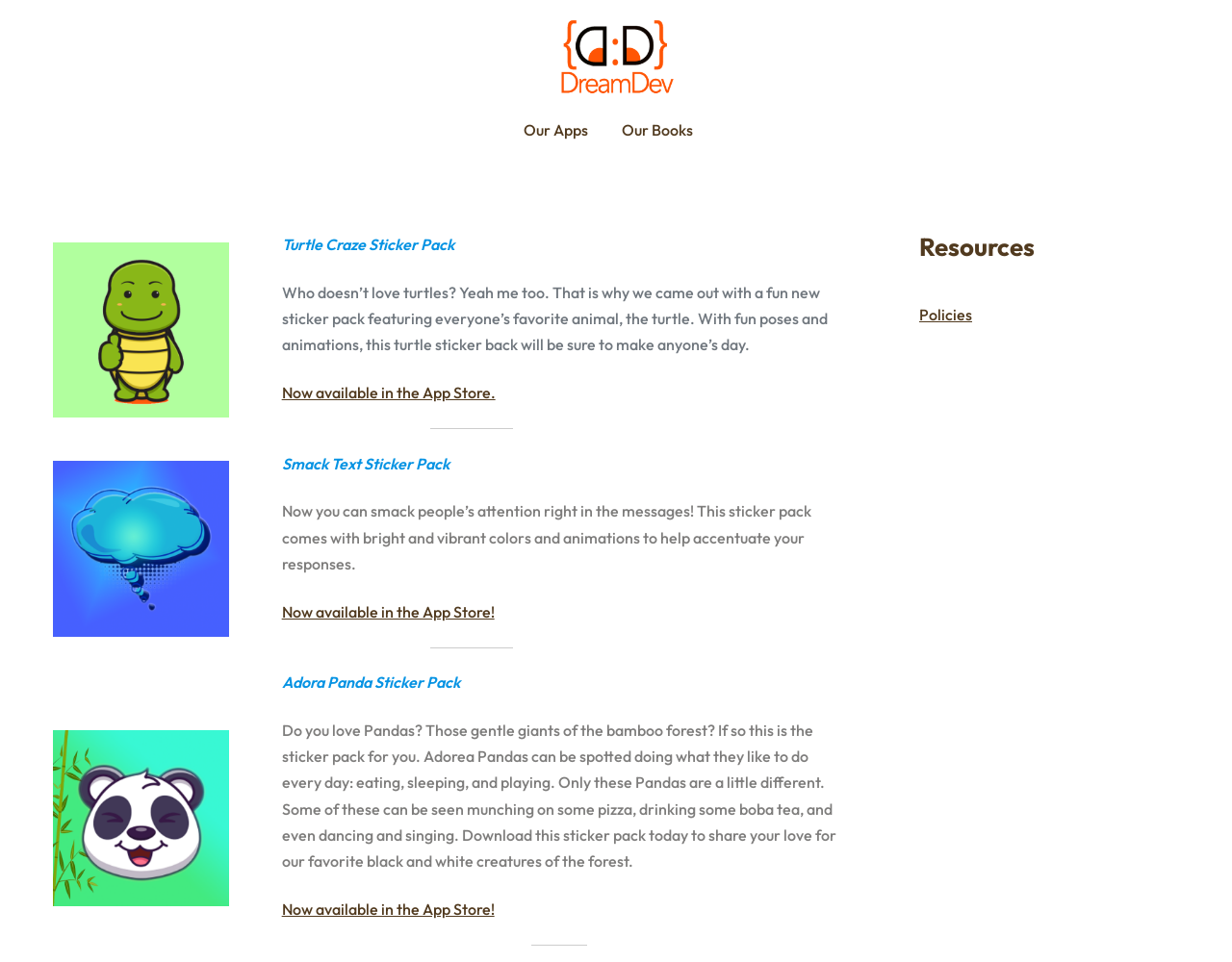Use the information in the screenshot to answer the question comprehensively: What is the name of the first sticker pack?

The first sticker pack is mentioned in the text 'Turtle Craze Sticker Pack' which is a StaticText element with bounding box coordinates [0.229, 0.244, 0.368, 0.264].